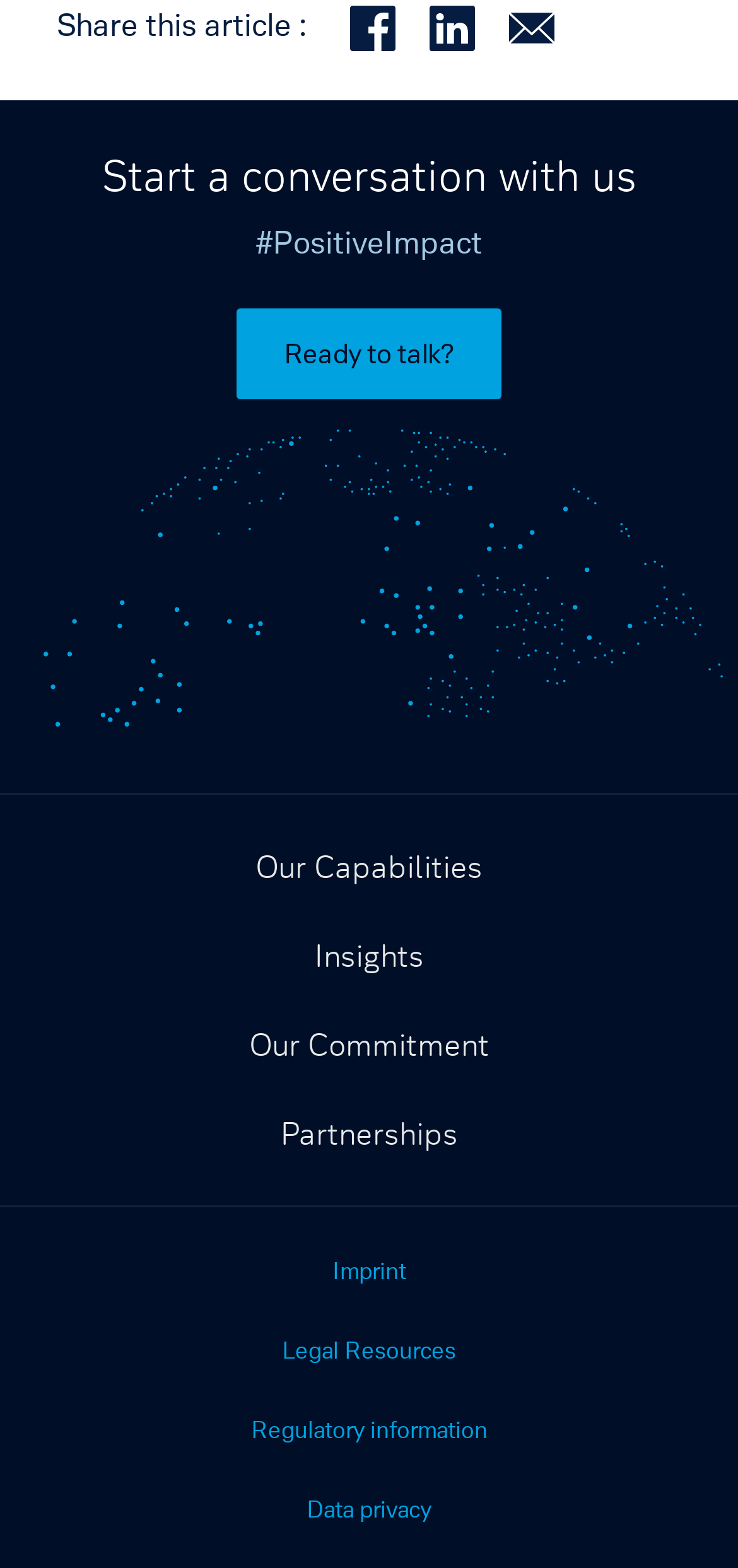Please specify the bounding box coordinates of the element that should be clicked to execute the given instruction: 'Check regulatory information'. Ensure the coordinates are four float numbers between 0 and 1, expressed as [left, top, right, bottom].

[0.051, 0.903, 1.0, 0.922]